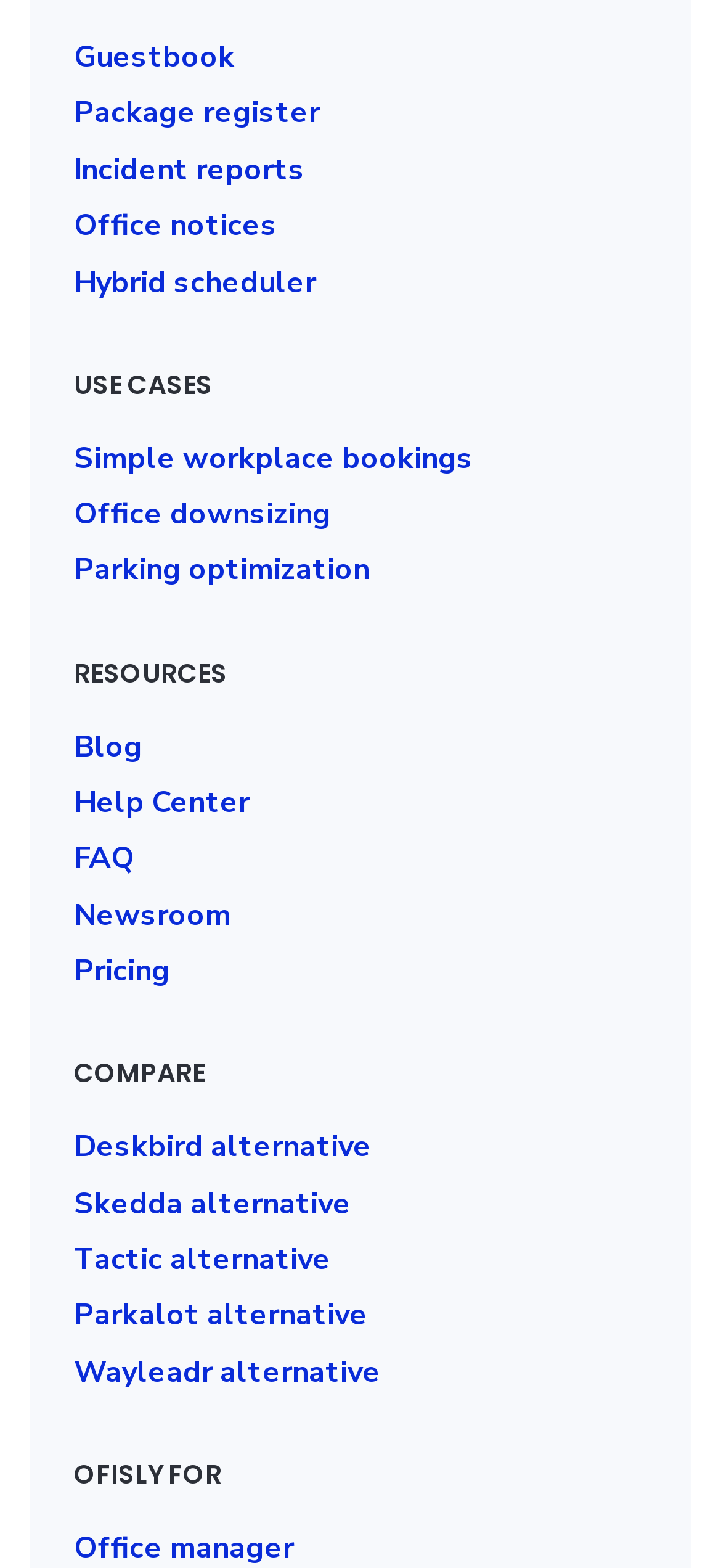Kindly provide the bounding box coordinates of the section you need to click on to fulfill the given instruction: "Check the image".

None